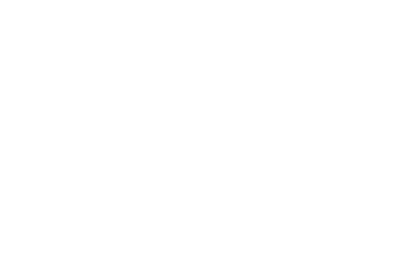What principle is promoted in the hike?
Answer the question with just one word or phrase using the image.

Leave No Trace